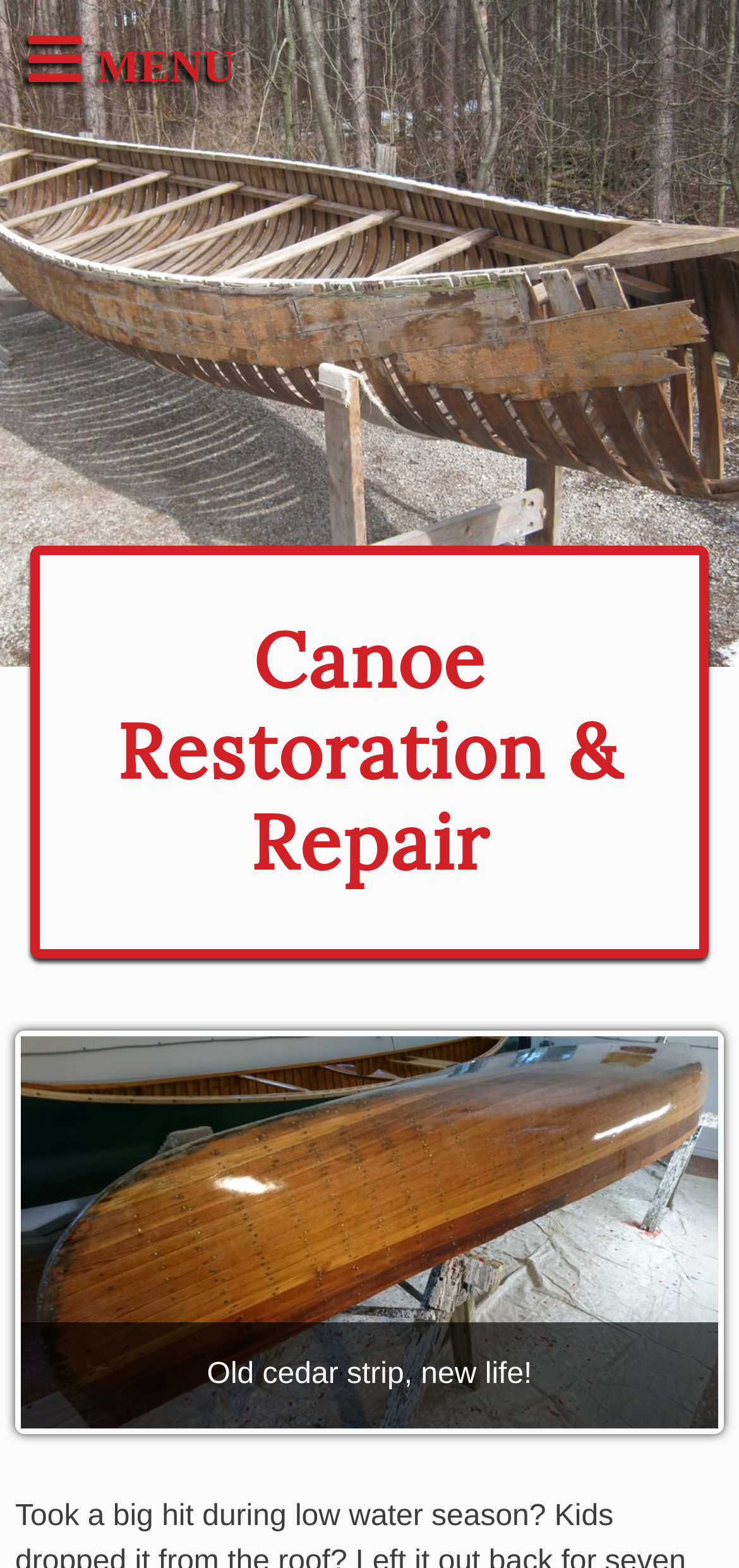Based on the element description "Restorations", predict the bounding box coordinates of the UI element.

[0.0, 0.182, 0.769, 0.24]